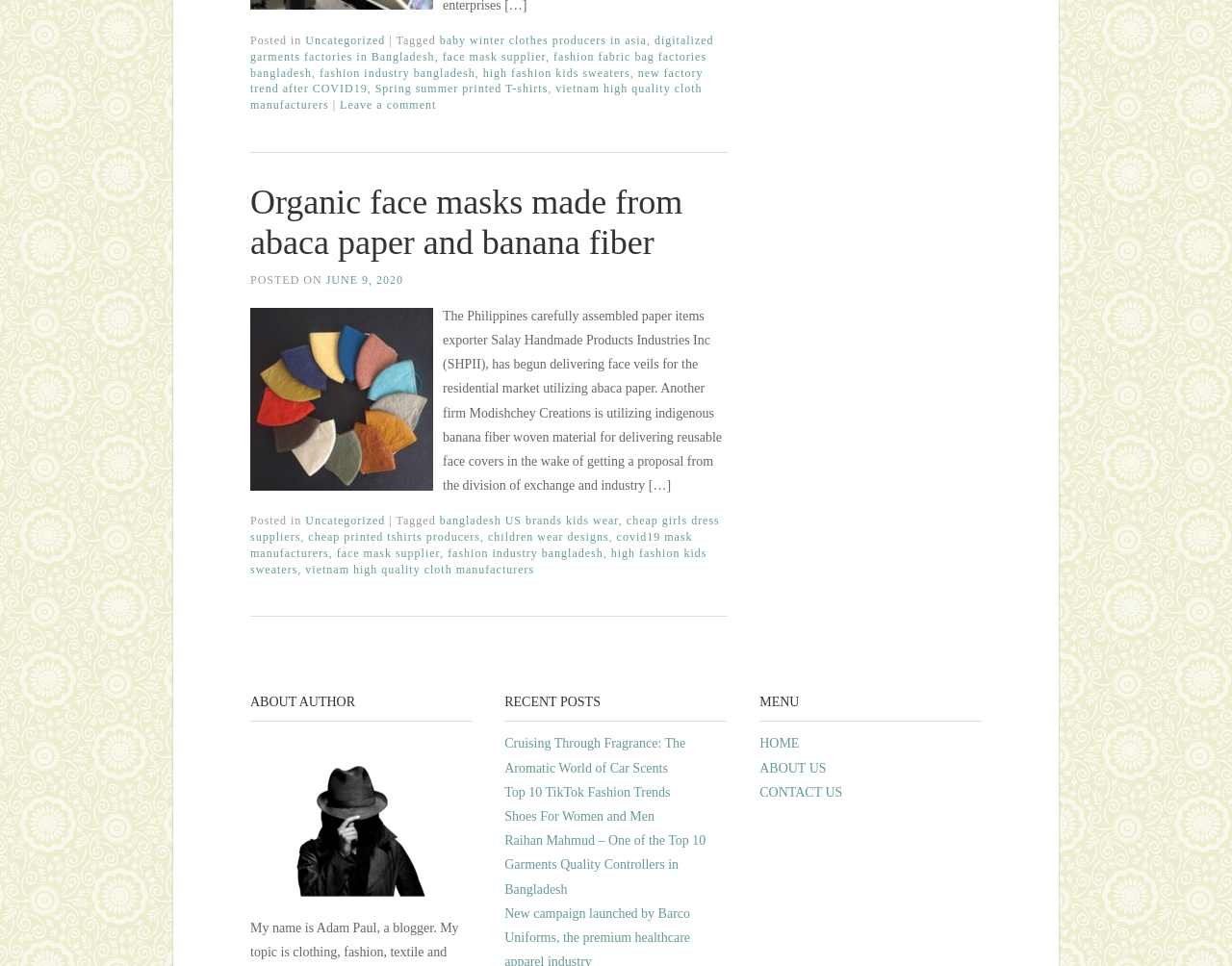Please identify the bounding box coordinates of the element's region that needs to be clicked to fulfill the following instruction: "Leave a comment on the post". The bounding box coordinates should consist of four float numbers between 0 and 1, i.e., [left, top, right, bottom].

[0.276, 0.102, 0.354, 0.116]